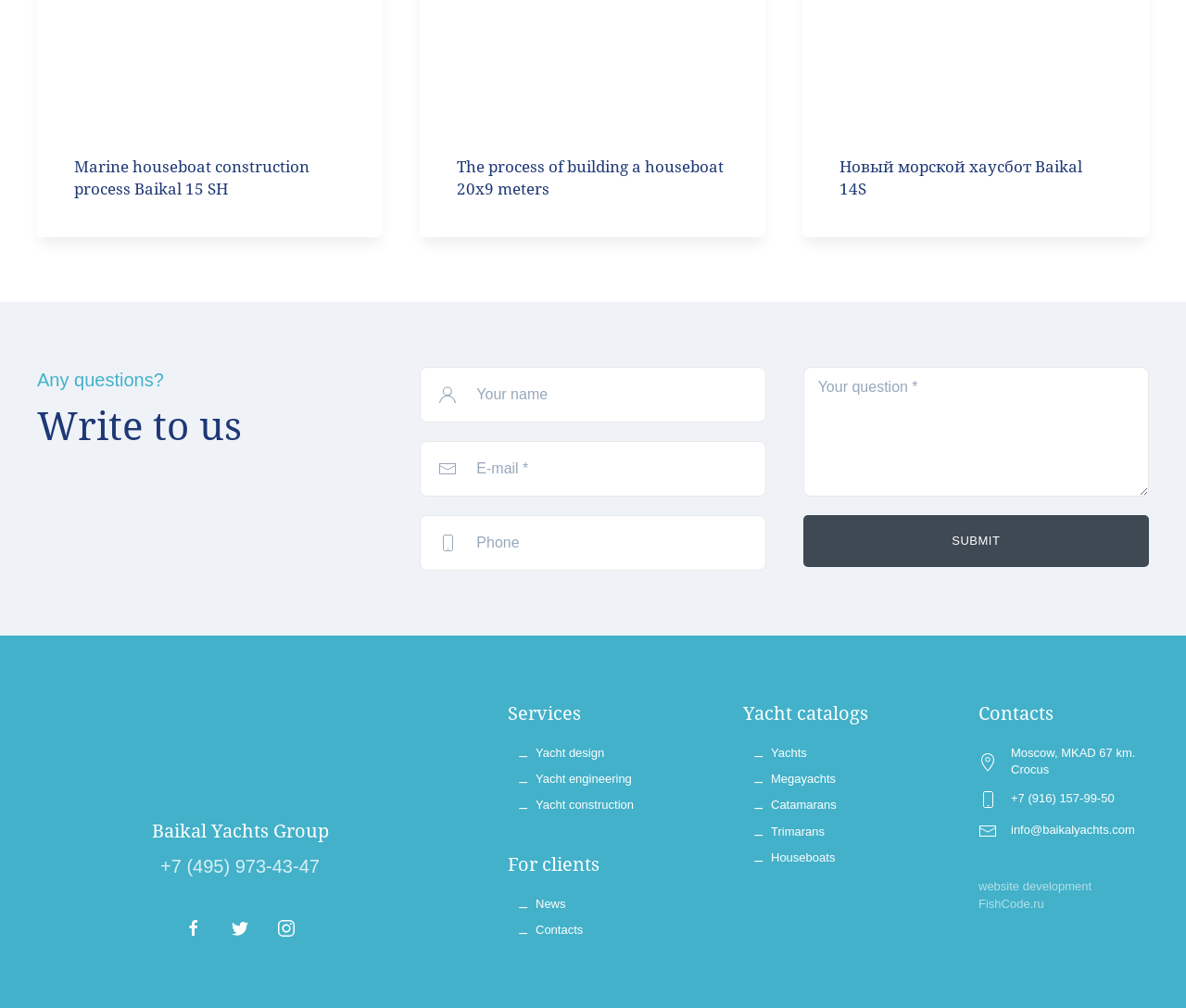Find the bounding box coordinates of the clickable element required to execute the following instruction: "View yacht design services". Provide the coordinates as four float numbers between 0 and 1, i.e., [left, top, right, bottom].

[0.452, 0.74, 0.51, 0.754]